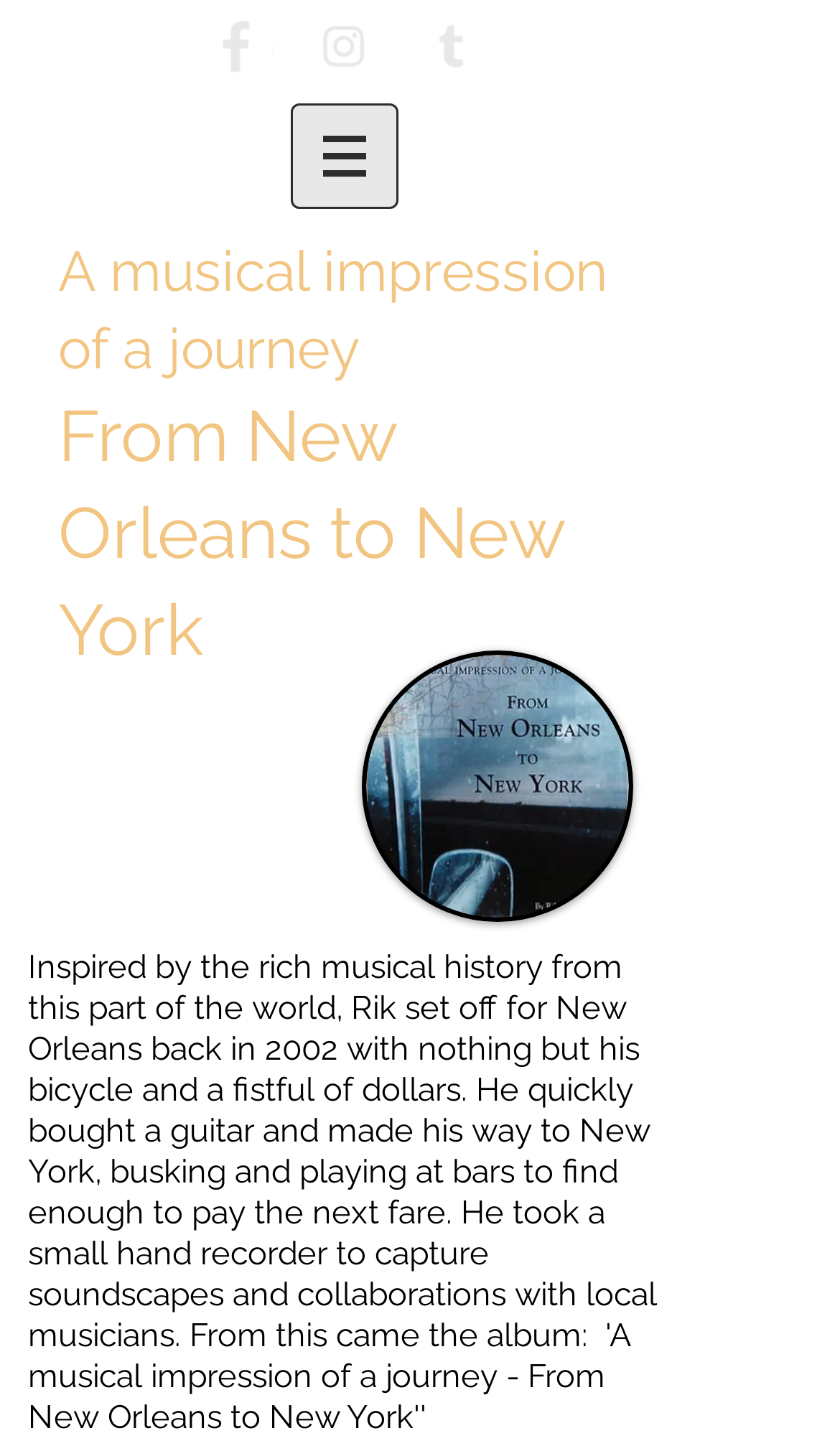Determine the bounding box coordinates for the UI element with the following description: "aria-label="Tumblr - White Circle"". The coordinates should be four float numbers between 0 and 1, represented as [left, top, right, bottom].

[0.492, 0.006, 0.582, 0.058]